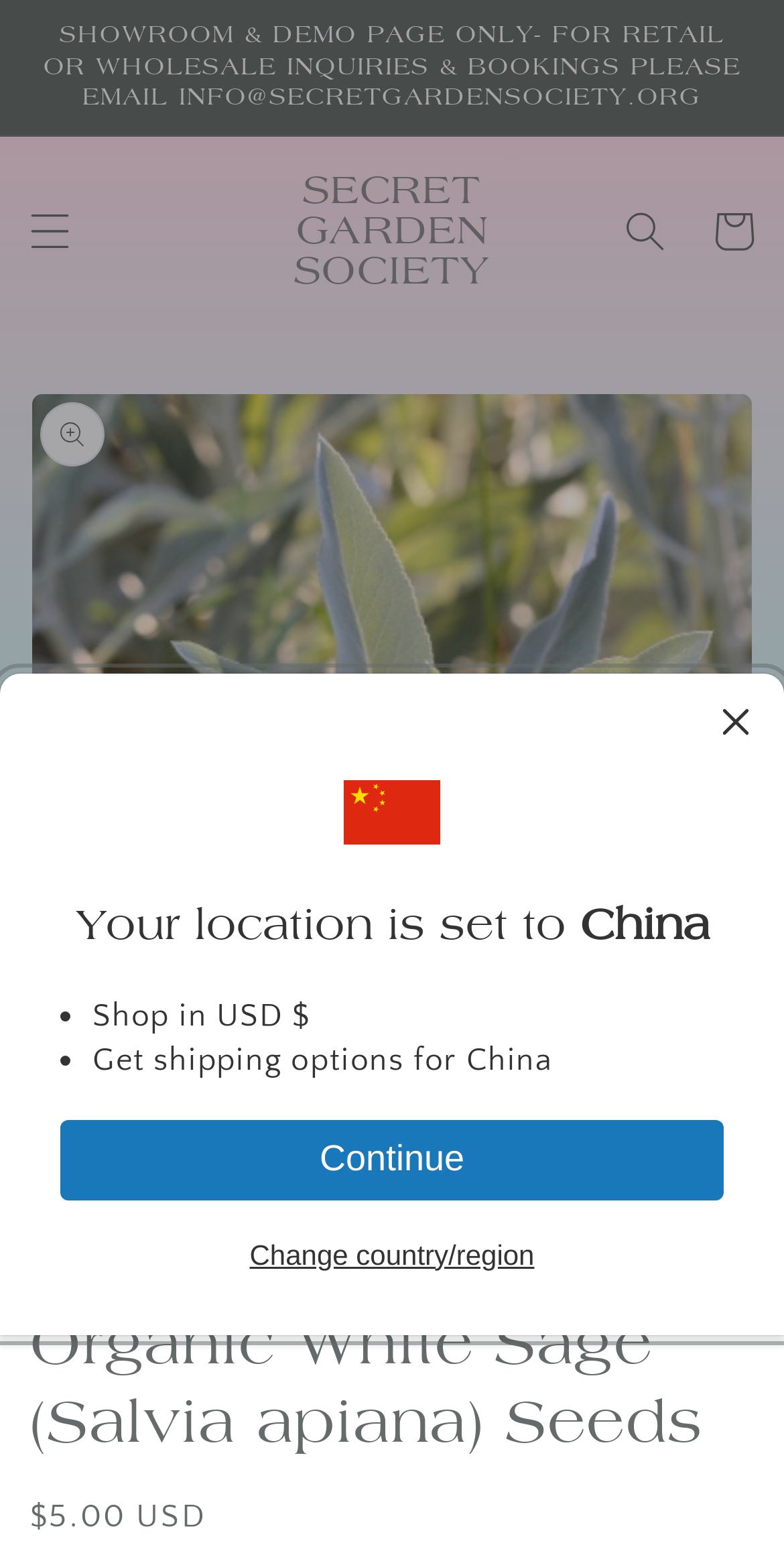What is the purpose of the 'Continue' button?
Using the information from the image, provide a comprehensive answer to the question.

I found the answer by looking at the button 'Continue' which is located in the 'Your location is set to China' section. This section is providing options for shopping and shipping, and the 'Continue' button is likely used to proceed with the selected shipping options.